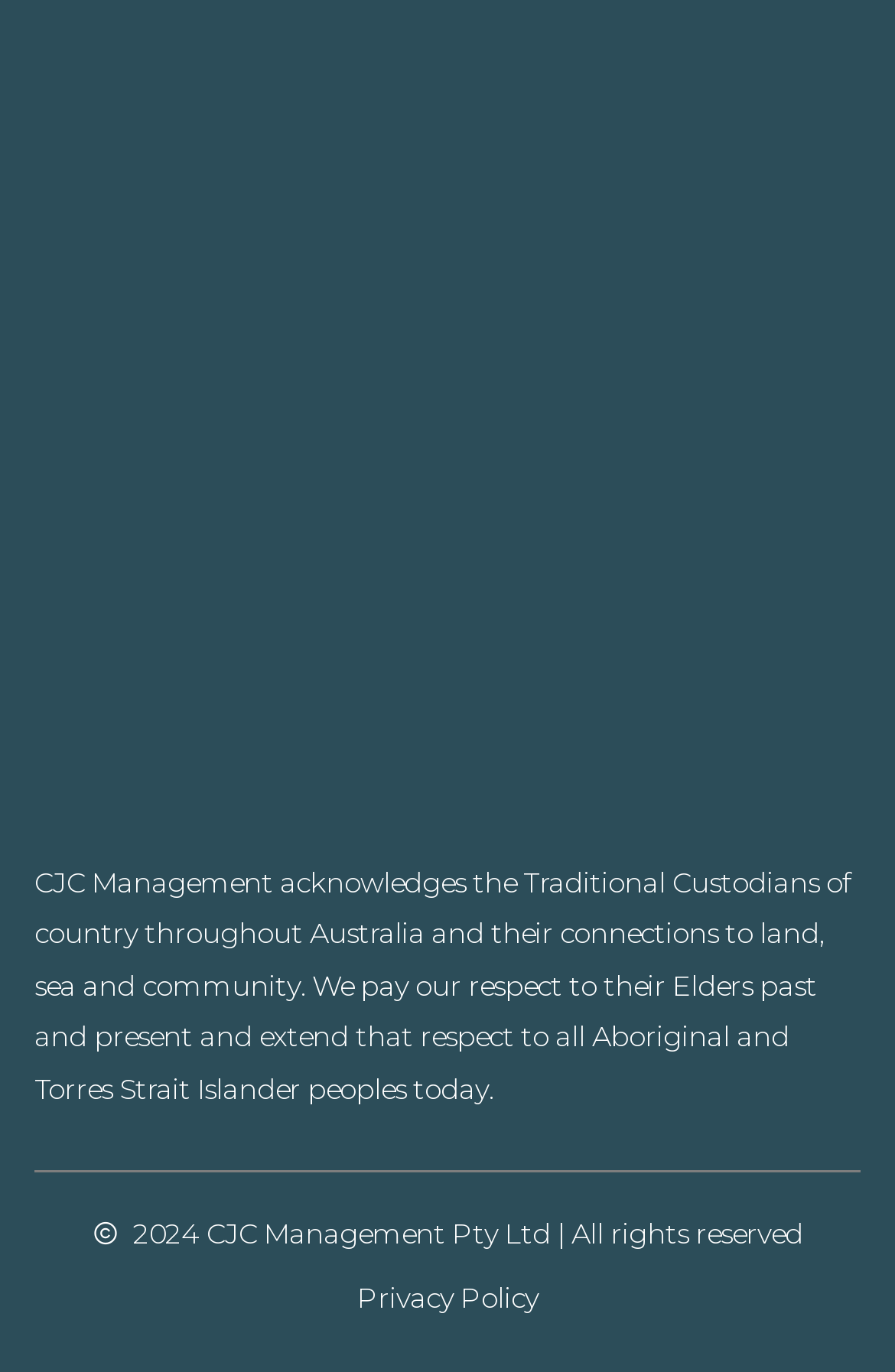Predict the bounding box of the UI element based on this description: "Our Capabilities".

[0.038, 0.586, 0.313, 0.616]